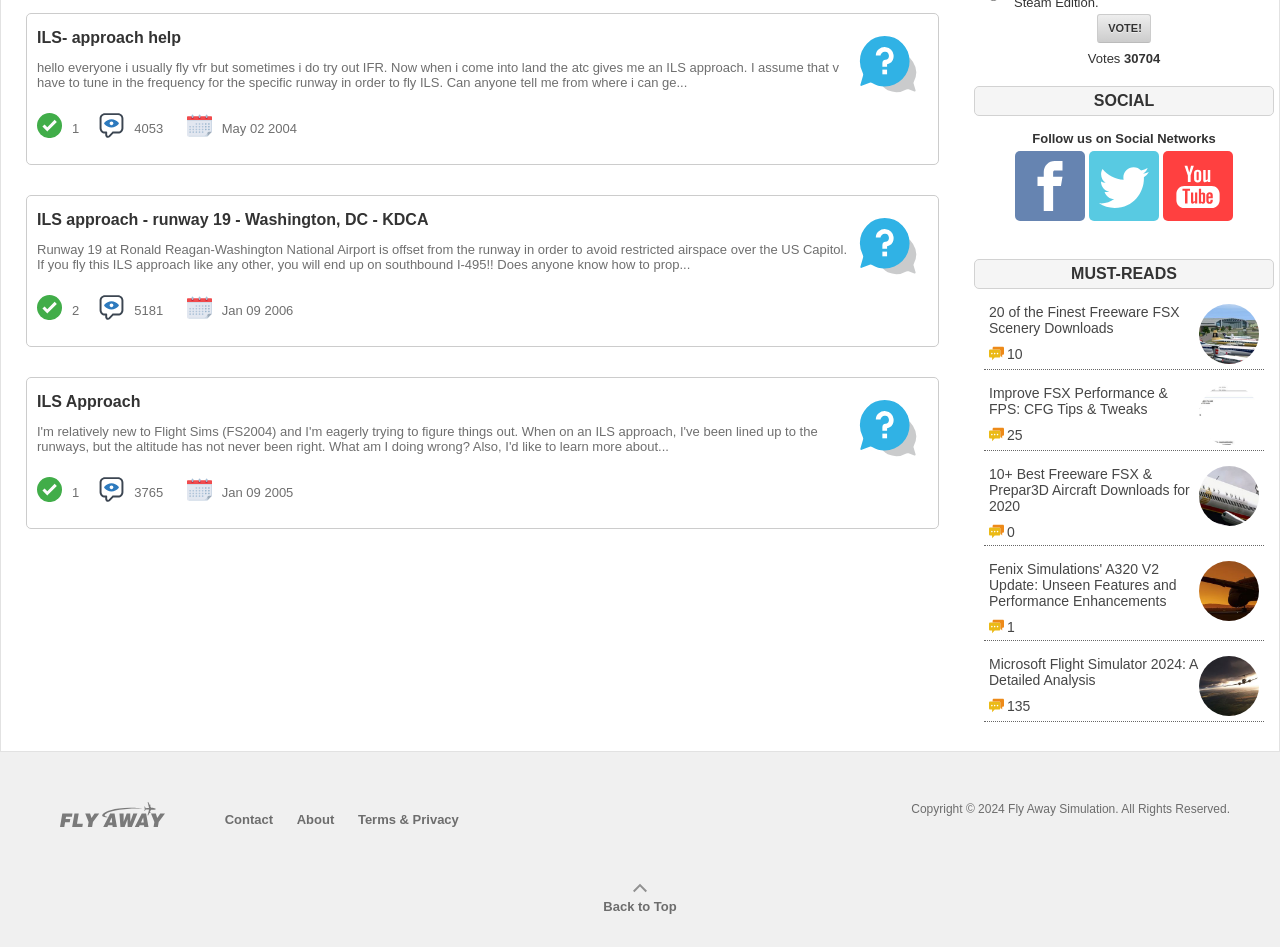Bounding box coordinates are specified in the format (top-left x, top-left y, bottom-right x, bottom-right y). All values are floating point numbers bounded between 0 and 1. Please provide the bounding box coordinate of the region this sentence describes: alt="Fly Away Simulation"

[0.047, 0.861, 0.129, 0.876]